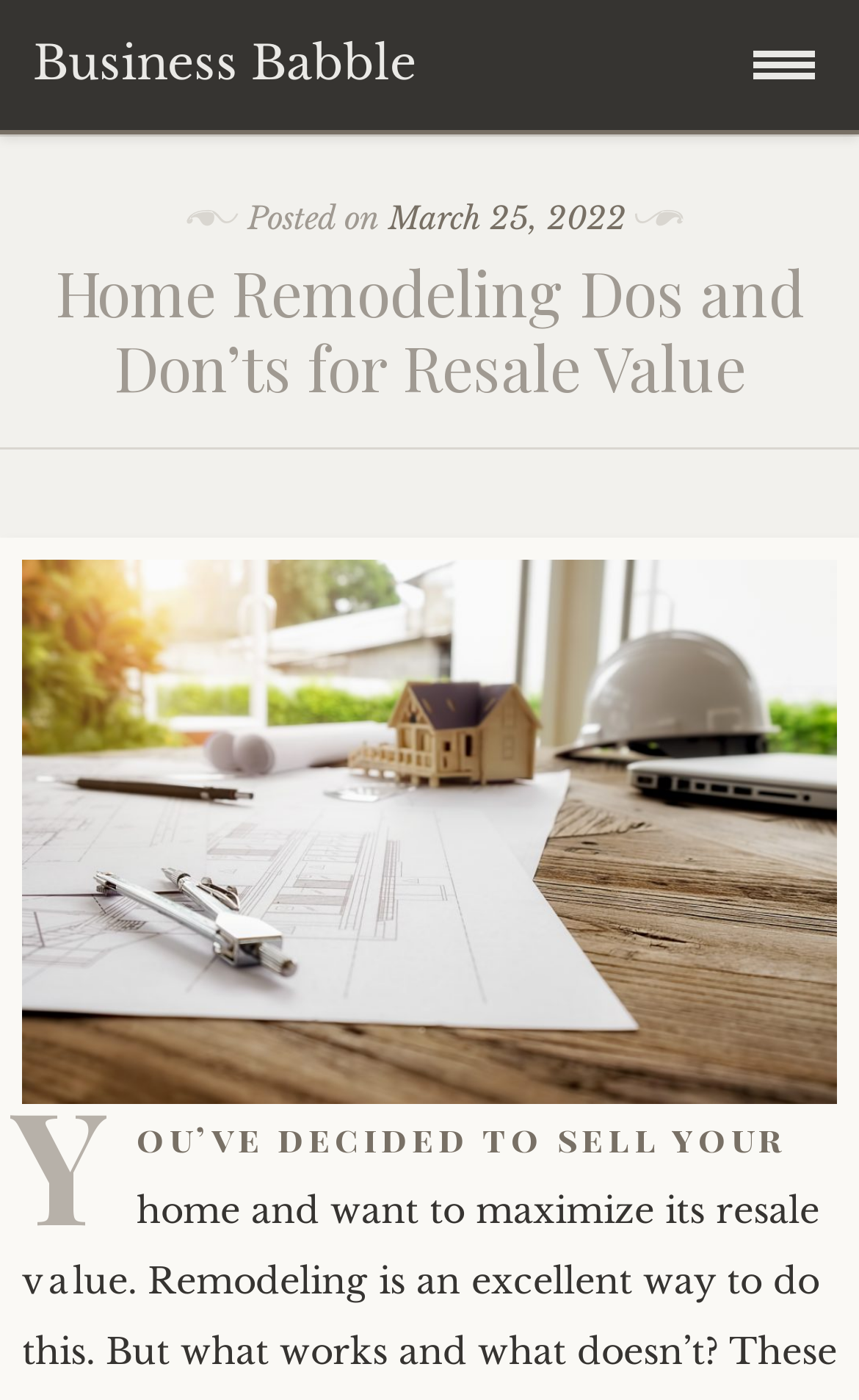Is the article linked to another webpage?
Please provide a comprehensive answer based on the details in the screenshot.

I noticed that there is a link element with bounding box coordinates [0.026, 0.748, 0.974, 0.779] inside the figure element, indicating that the article is linked to another webpage.